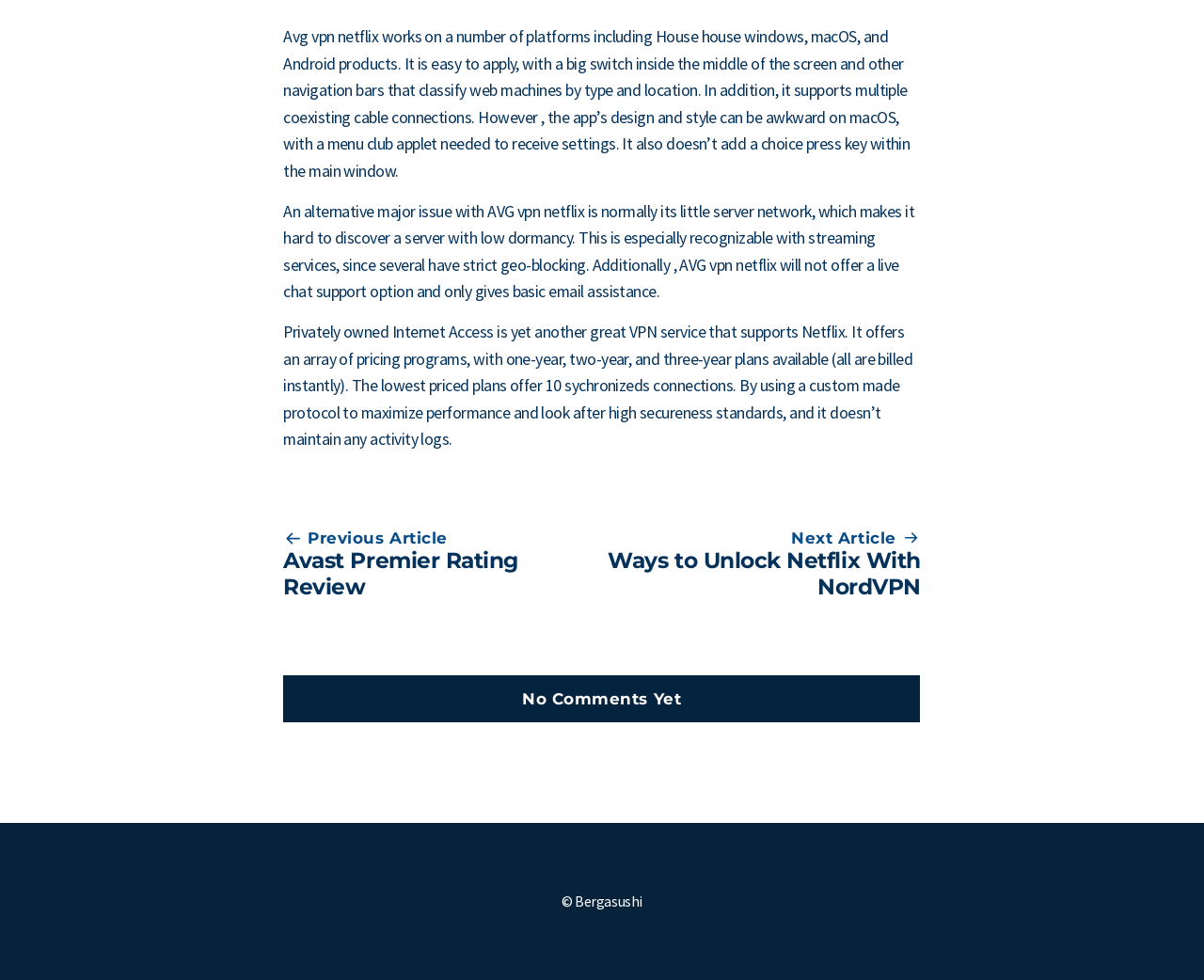Find and provide the bounding box coordinates for the UI element described here: "Avast Premier Rating Review". The coordinates should be given as four float numbers between 0 and 1: [left, top, right, bottom].

[0.235, 0.558, 0.43, 0.613]